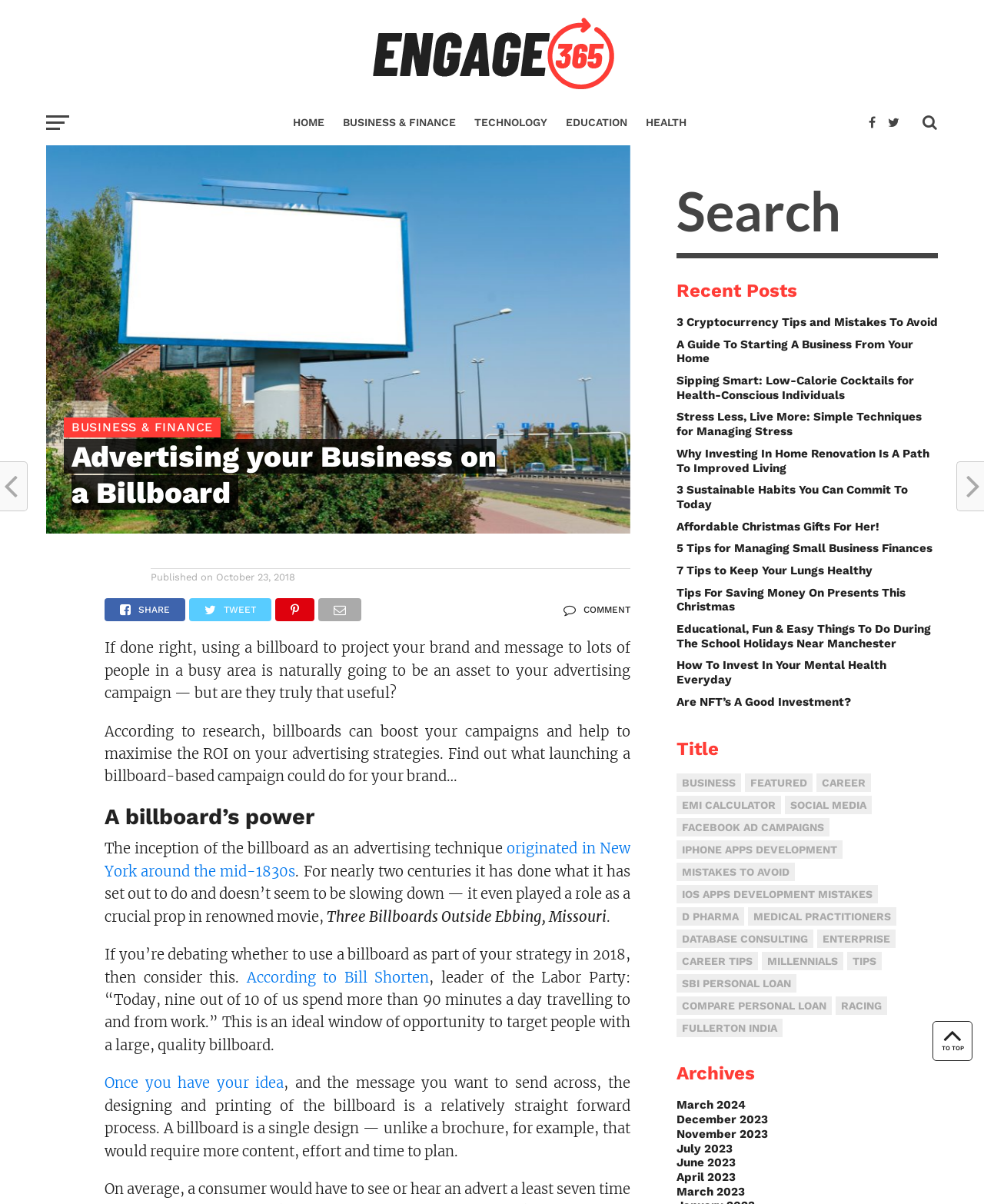Give a one-word or short phrase answer to the question: 
When was the article published?

October 23, 2018